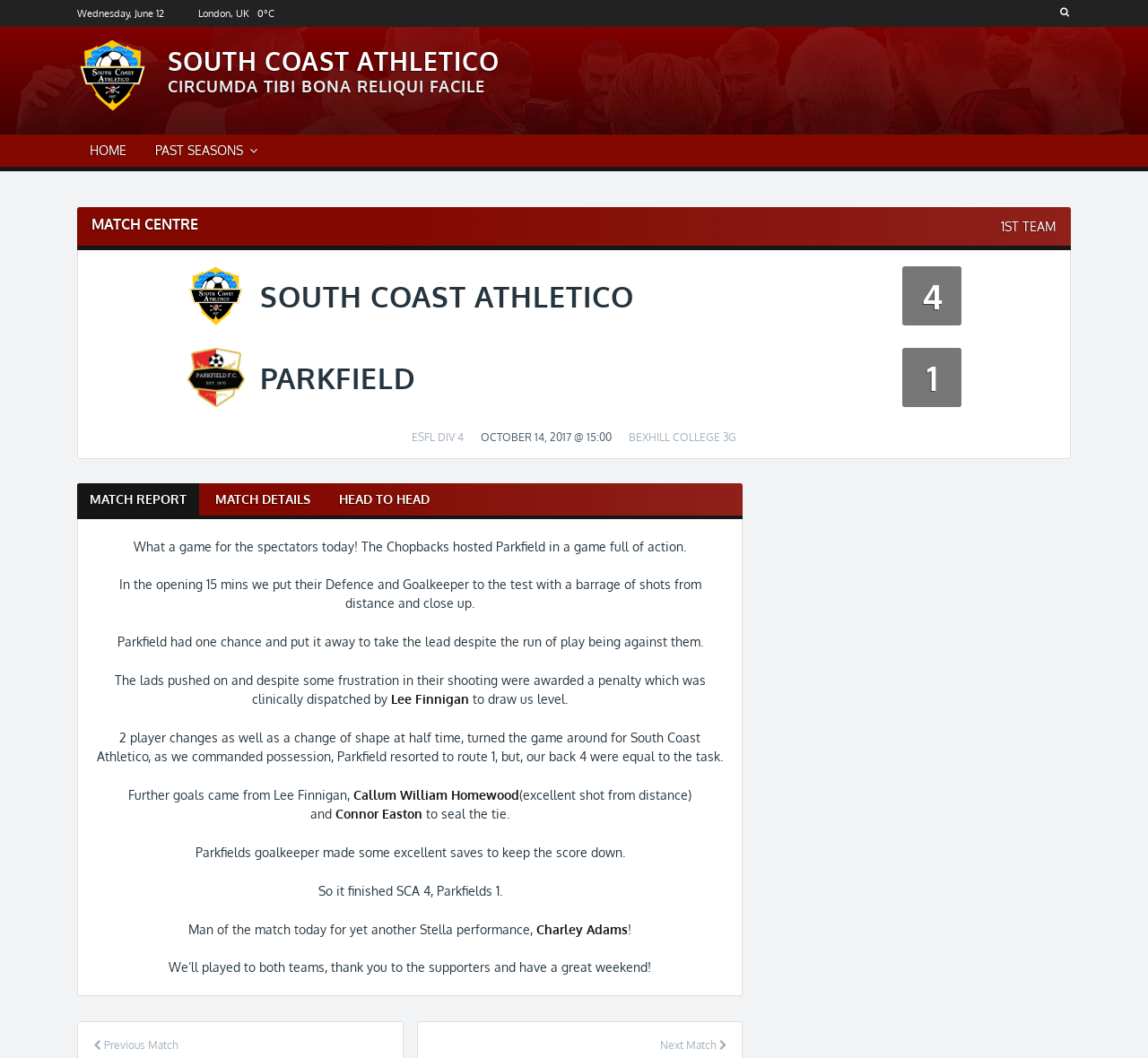Respond with a single word or short phrase to the following question: 
Who scored the penalty for South Coast Athletico?

Lee Finnigan